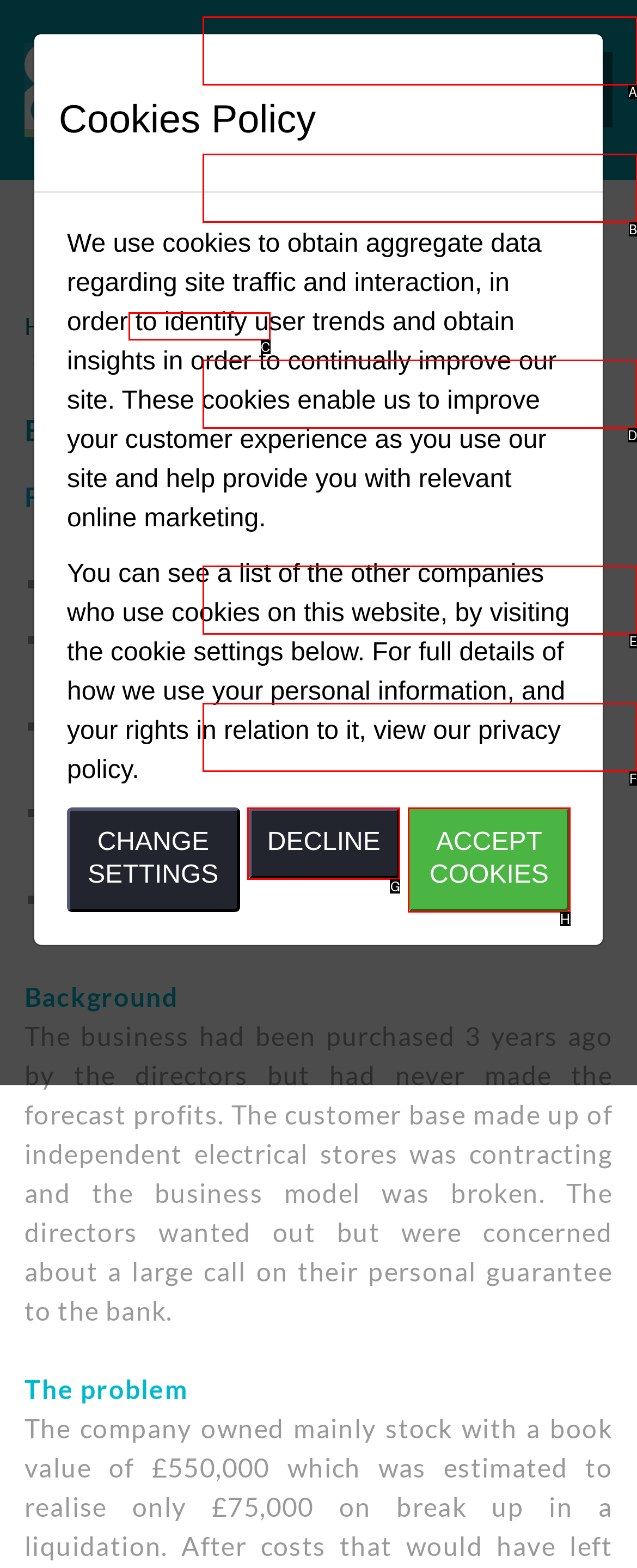Match the description: News to one of the options shown. Reply with the letter of the best match.

B